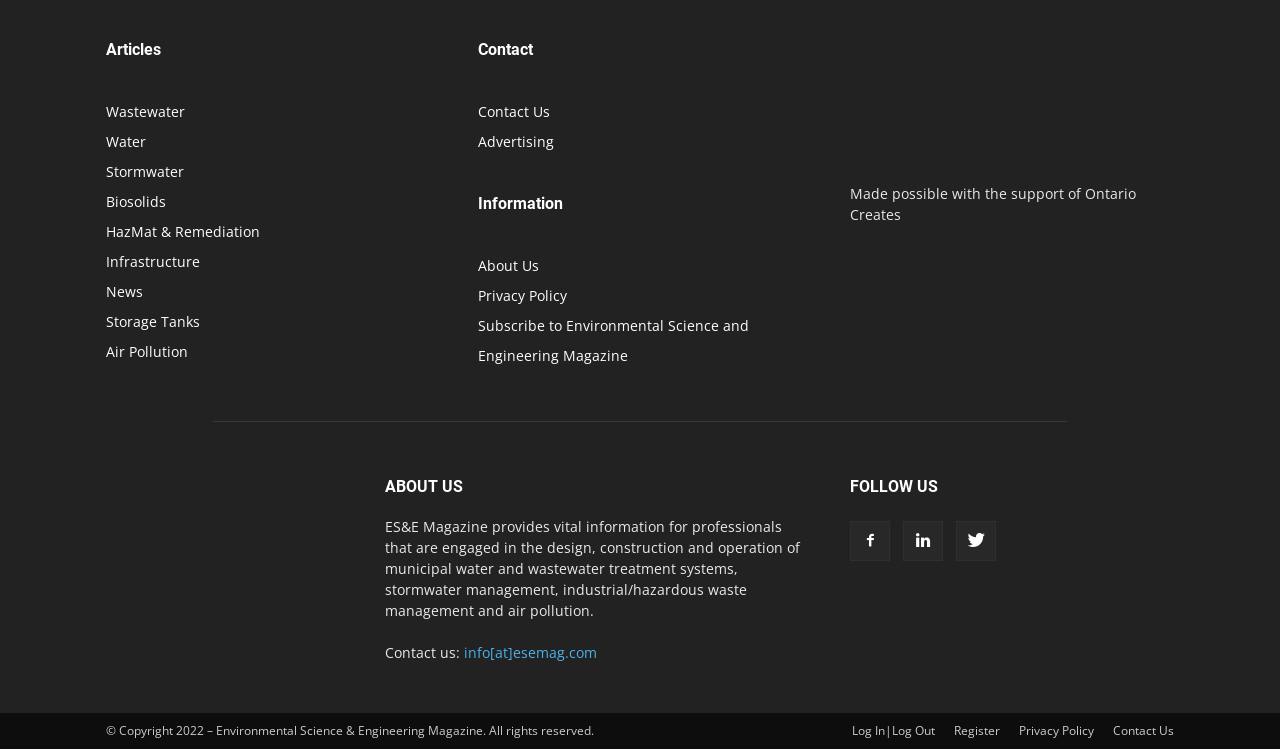Determine the bounding box coordinates of the region I should click to achieve the following instruction: "Click on ES&E Magazine". Ensure the bounding box coordinates are four float numbers between 0 and 1, i.e., [left, top, right, bottom].

[0.083, 0.778, 0.263, 0.802]